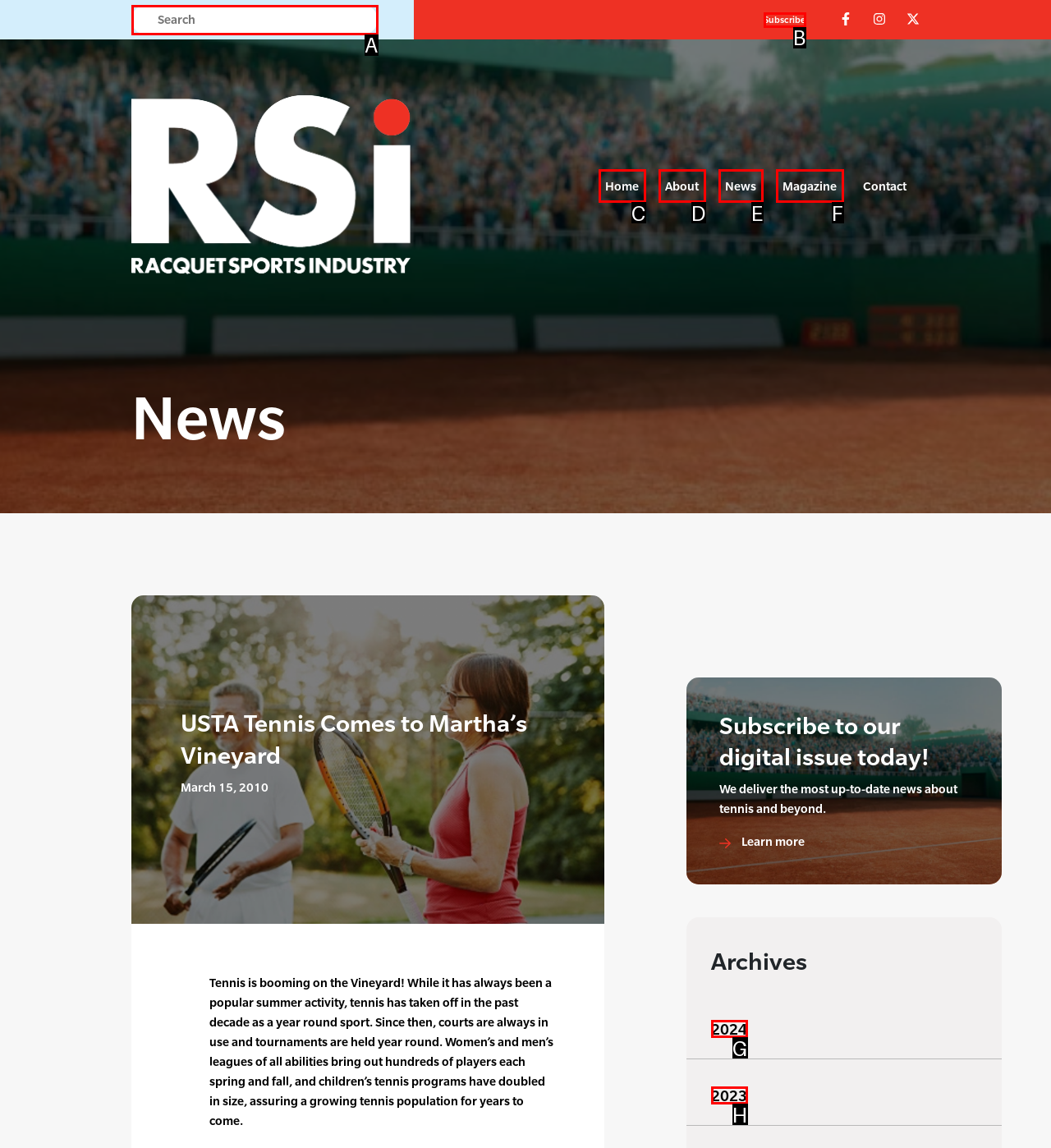Determine the option that aligns with this description: Magazine
Reply with the option's letter directly.

F